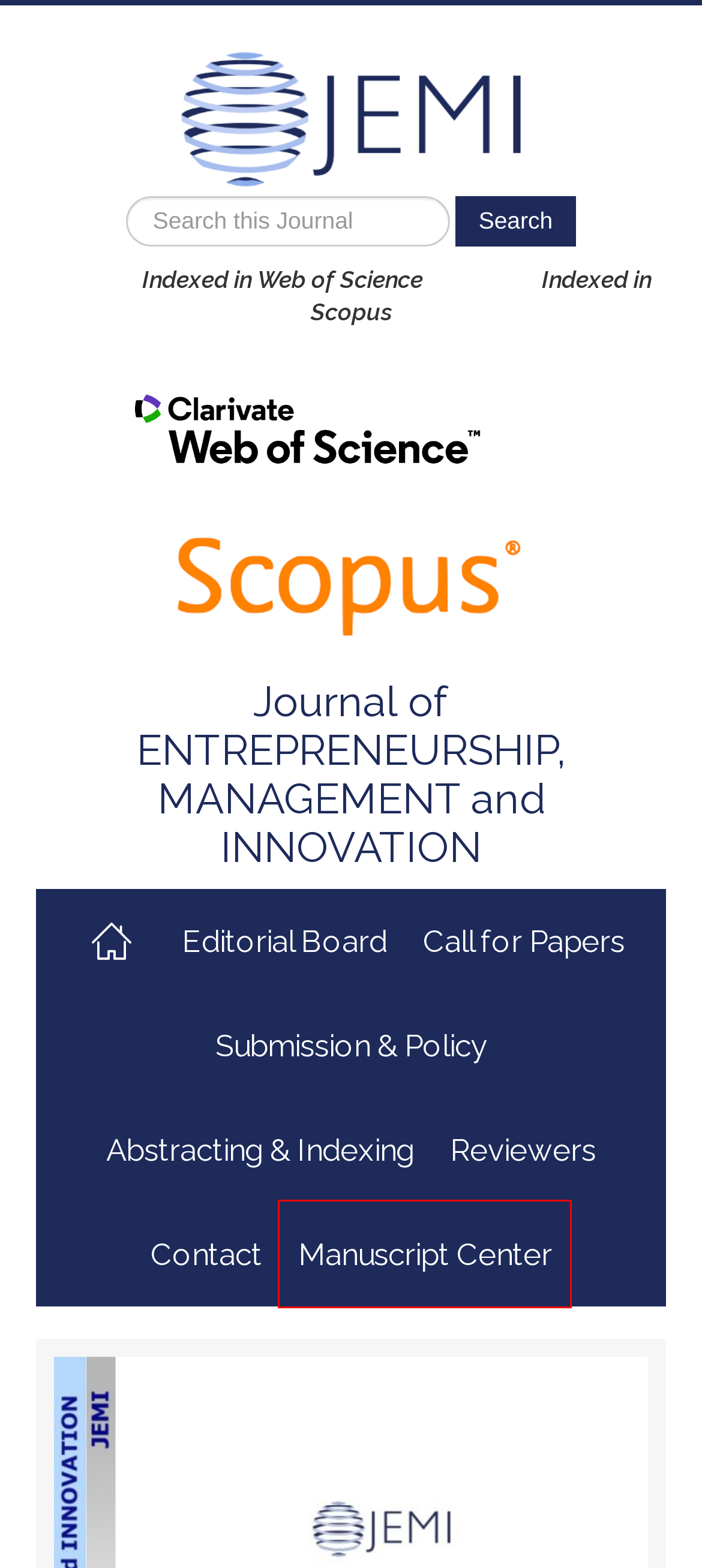You have a screenshot of a webpage with a red rectangle bounding box around a UI element. Choose the best description that matches the new page after clicking the element within the bounding box. The candidate descriptions are:
A. JEMI - Vol. 4, 2008
B. JEMI Manuscript Center
C. JEMI - Vol. 3, 2007
D. JEMI - Article Abstract
E. JEMI - Vol. 6, 2010
F. JEMI - Vol. 2, 2005
G. JEMI - Vol. 5, 2009
H. JEMI - Vol. 1, 2004

B